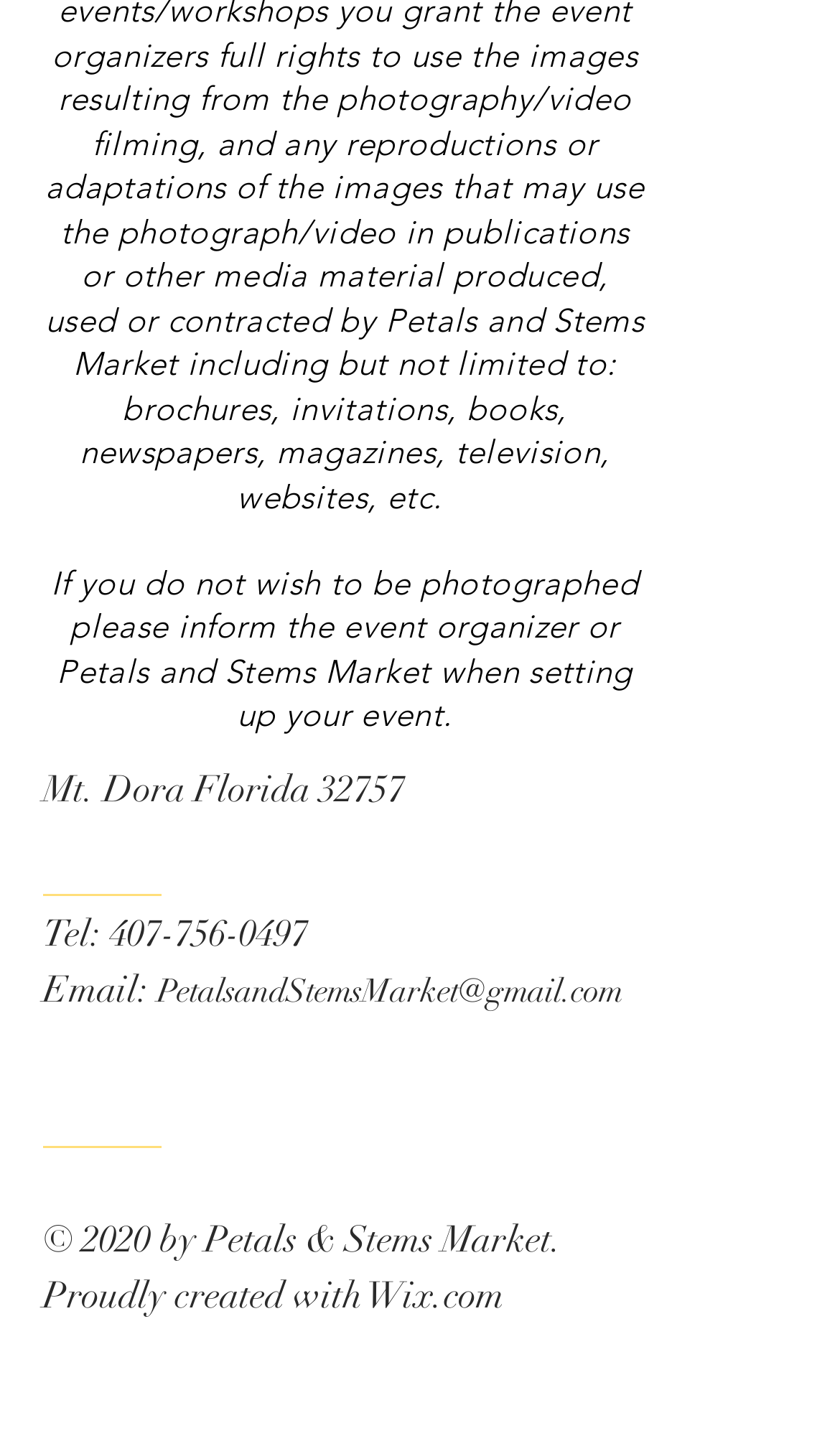Identify and provide the bounding box coordinates of the UI element described: "aria-label="Instagram"". The coordinates should be formatted as [left, top, right, bottom], with each number being a float between 0 and 1.

[0.238, 0.933, 0.328, 0.985]